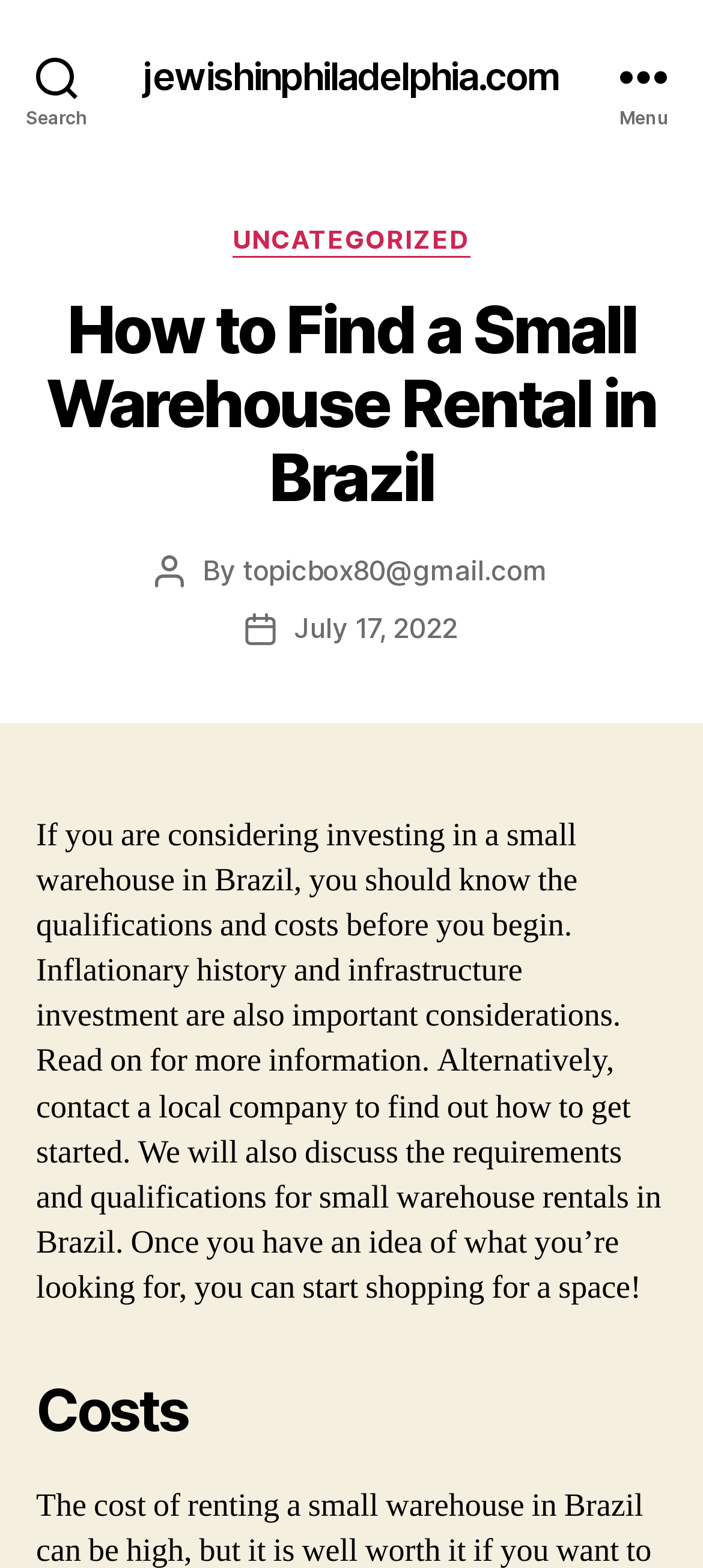What is the main topic of the article?
Answer the question with a single word or phrase, referring to the image.

Small warehouse rental in Brazil